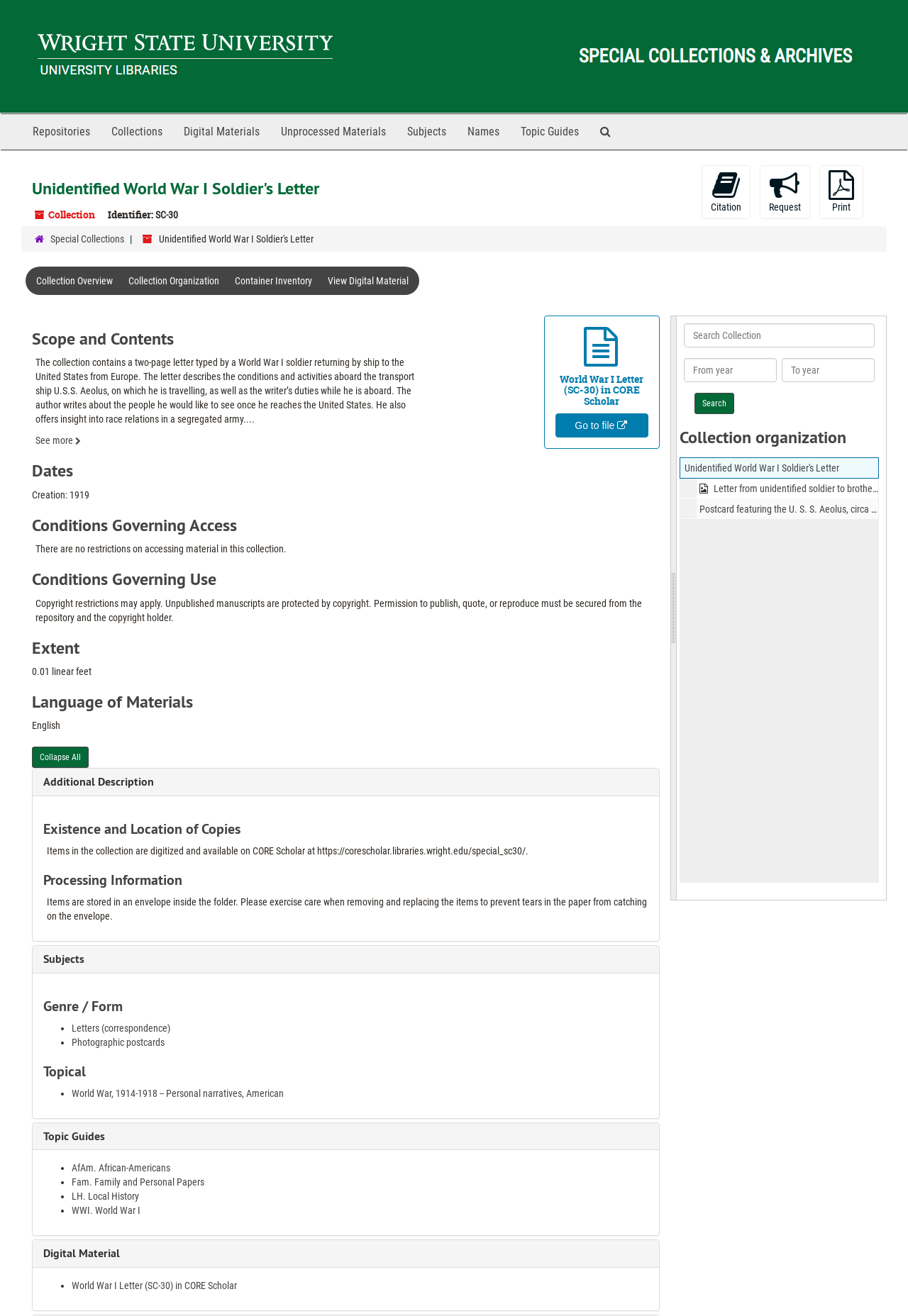Please identify the bounding box coordinates of the element that needs to be clicked to execute the following command: "Read the review of the 10 Best Banana Plugs". Provide the bounding box using four float numbers between 0 and 1, formatted as [left, top, right, bottom].

None